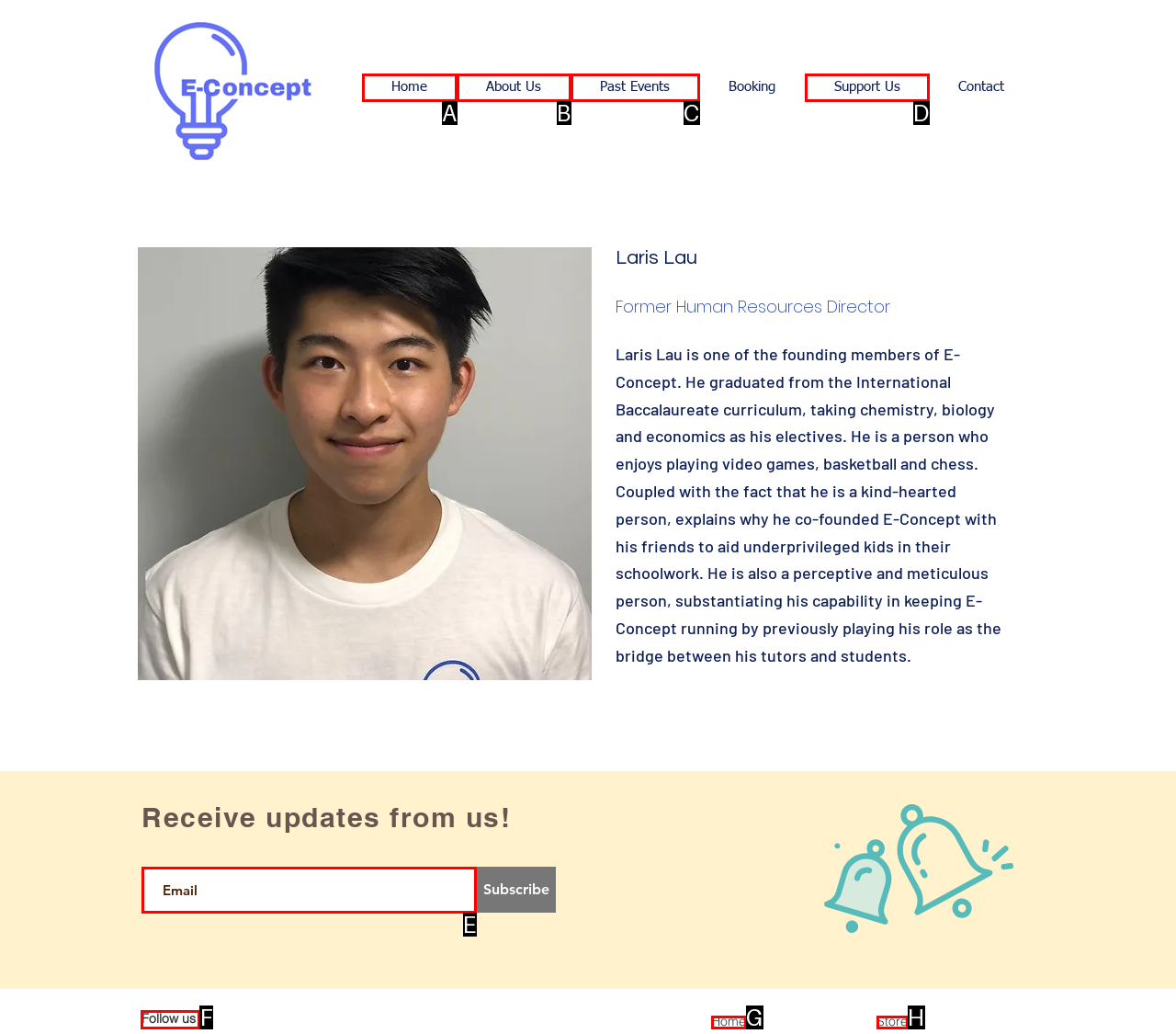Tell me which one HTML element I should click to complete this task: Follow us on social media Answer with the option's letter from the given choices directly.

F